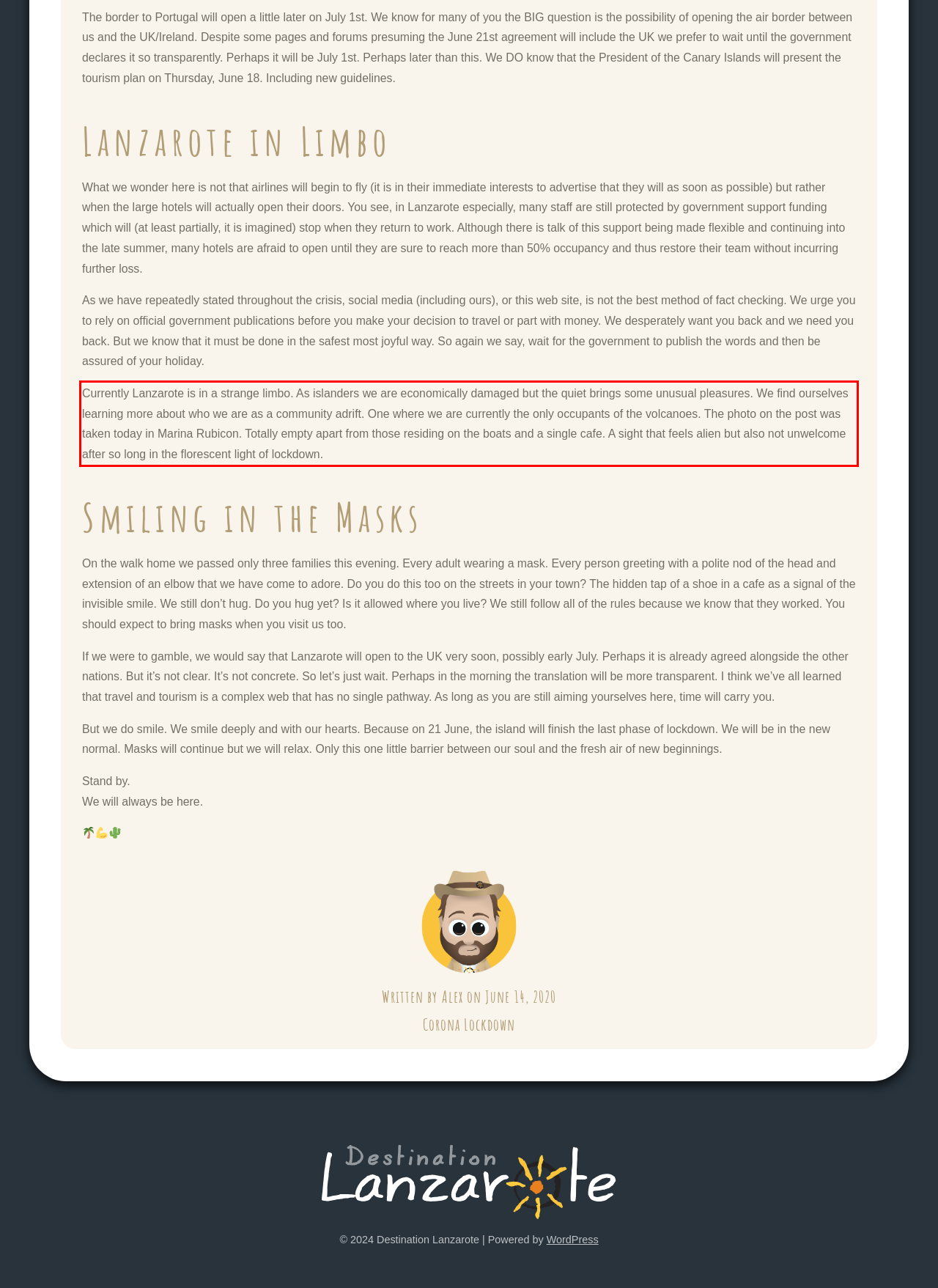You are given a screenshot of a webpage with a UI element highlighted by a red bounding box. Please perform OCR on the text content within this red bounding box.

Currently Lanzarote is in a strange limbo. As islanders we are economically damaged but the quiet brings some unusual pleasures. We find ourselves learning more about who we are as a community adrift. One where we are currently the only occupants of the volcanoes. The photo on the post was taken today in Marina Rubicon. Totally empty apart from those residing on the boats and a single cafe. A sight that feels alien but also not unwelcome after so long in the florescent light of lockdown.